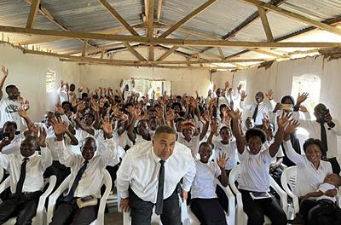What is the likely purpose of the man in a tie's action? Examine the screenshot and reply using just one word or a brief phrase.

Encouraging participation